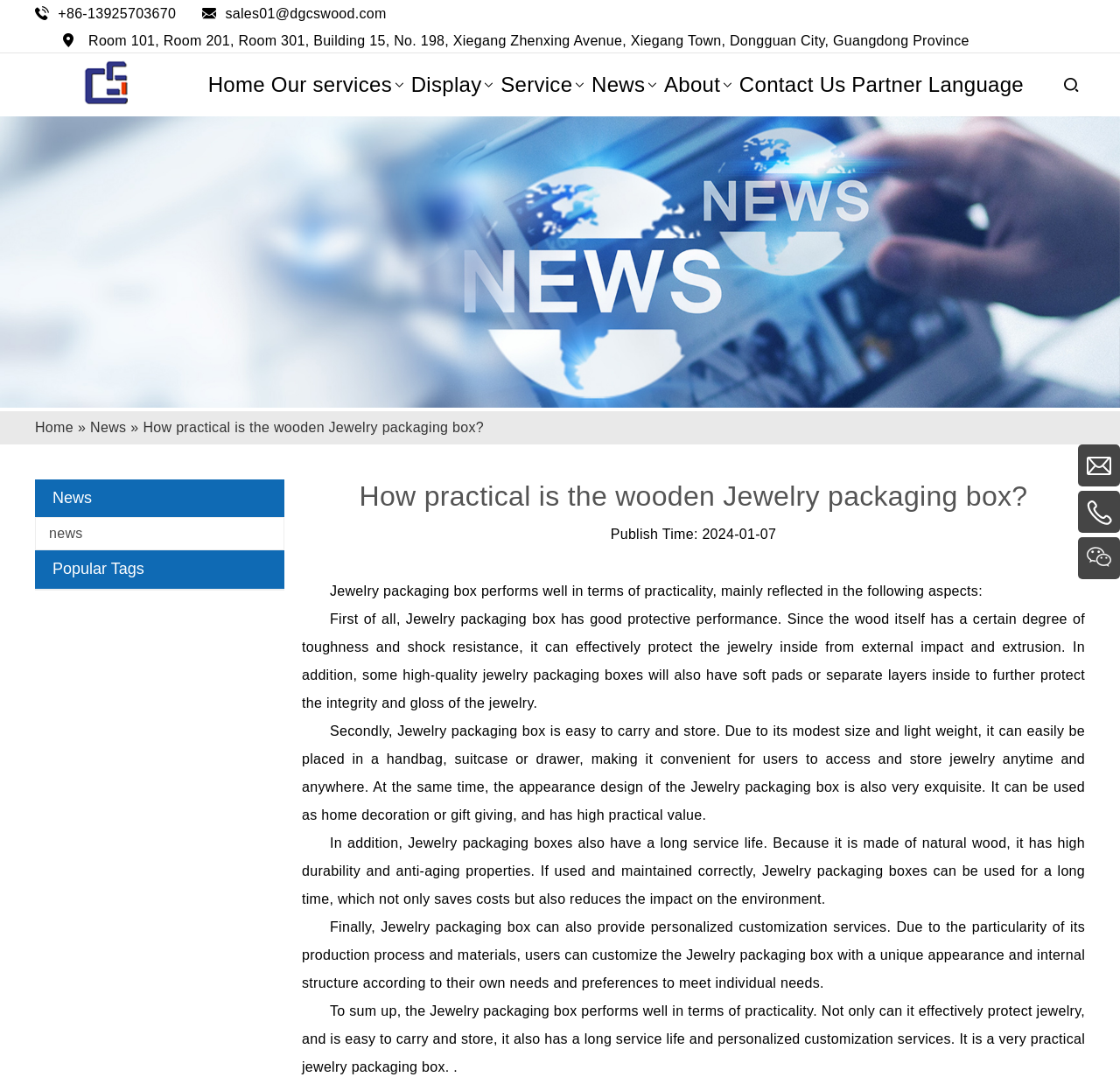How long can a jewelry packaging box last?
Look at the image and answer the question with a single word or phrase.

A long time